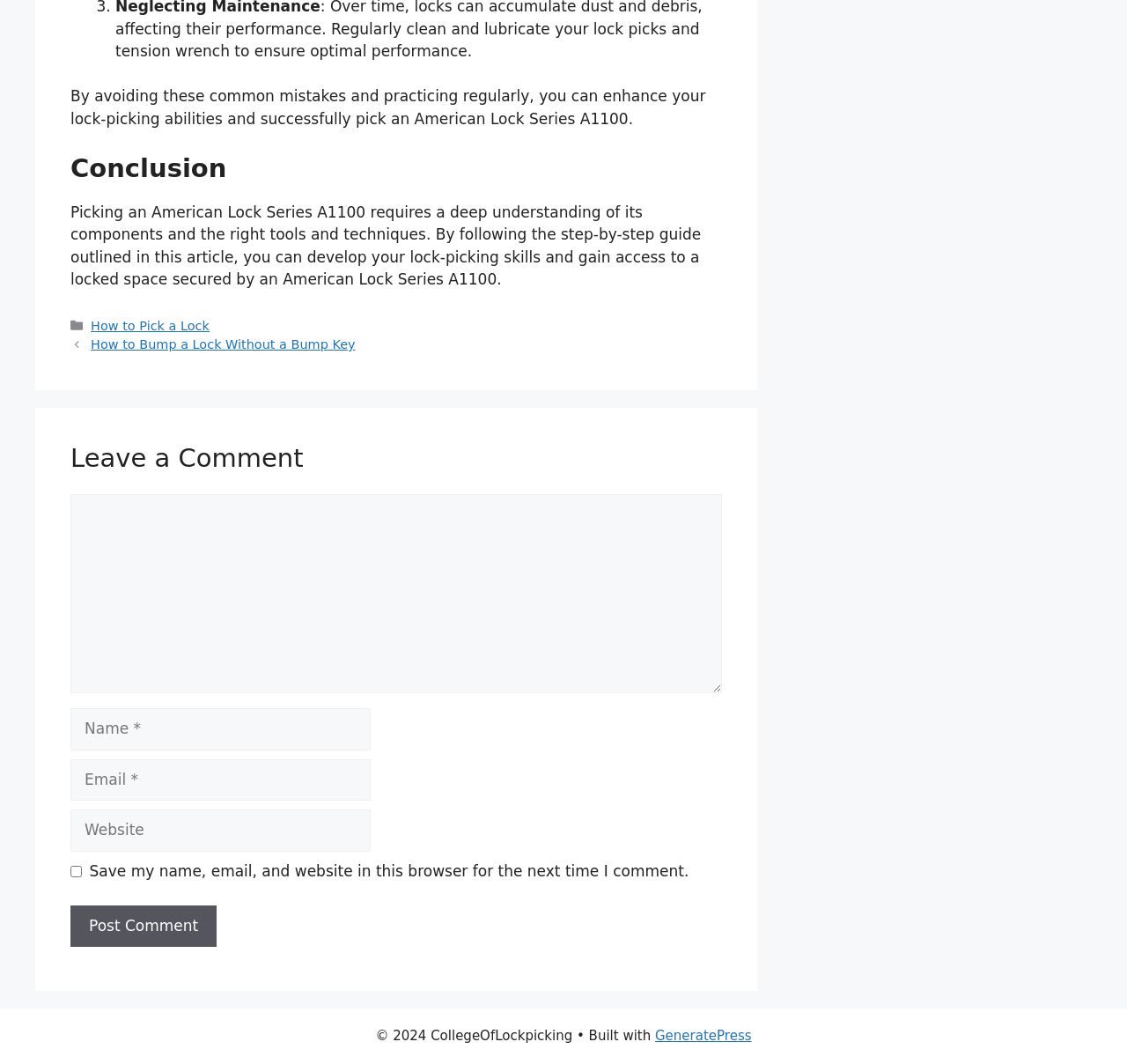What is the function of the 'Post Comment' button?
Using the information presented in the image, please offer a detailed response to the question.

The function of the 'Post Comment' button can be inferred from its location in the comment section and its label, which suggest that it is used to submit a comment after filling in the required fields.